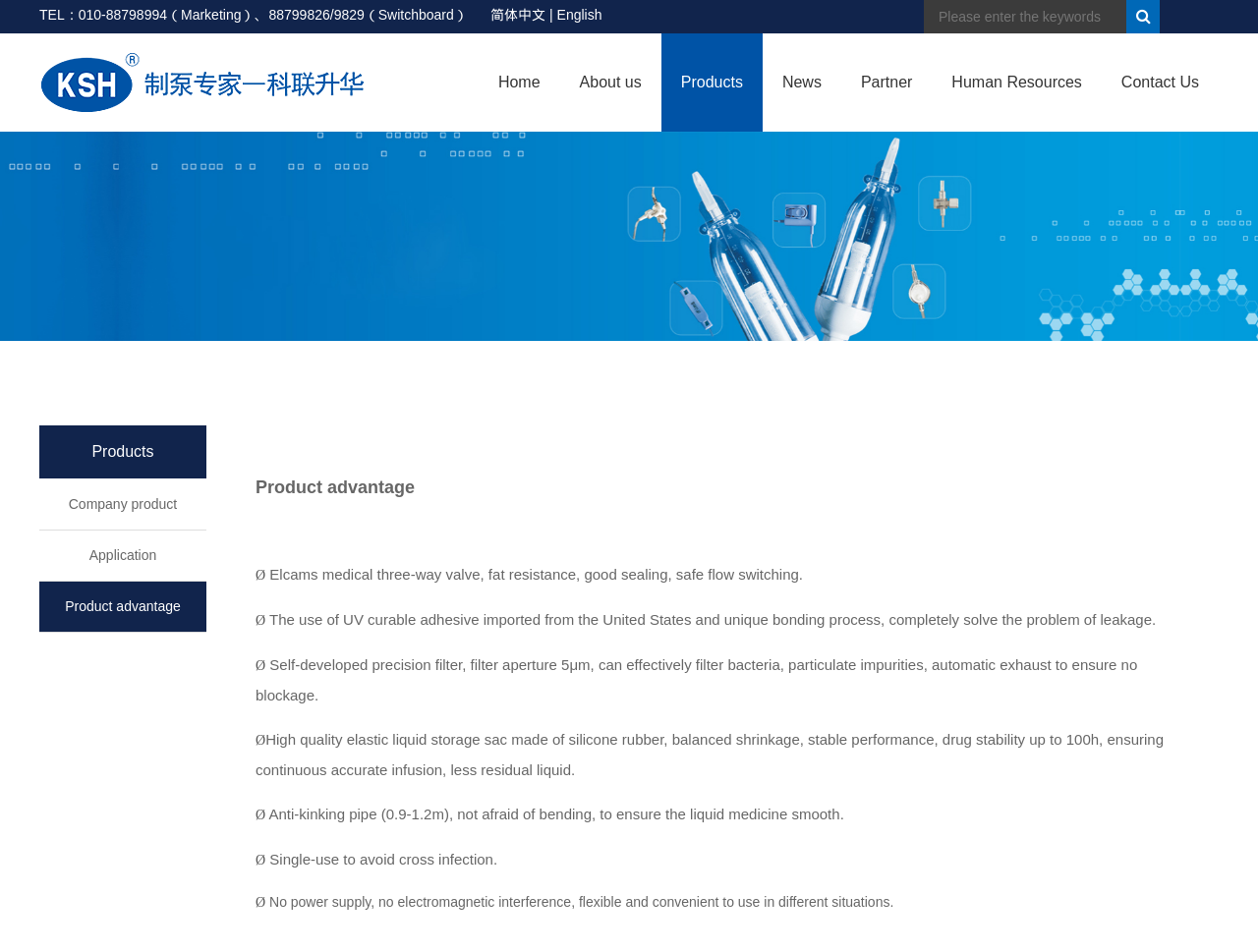Identify the bounding box coordinates necessary to click and complete the given instruction: "Search for keywords".

[0.734, 0.0, 0.895, 0.035]